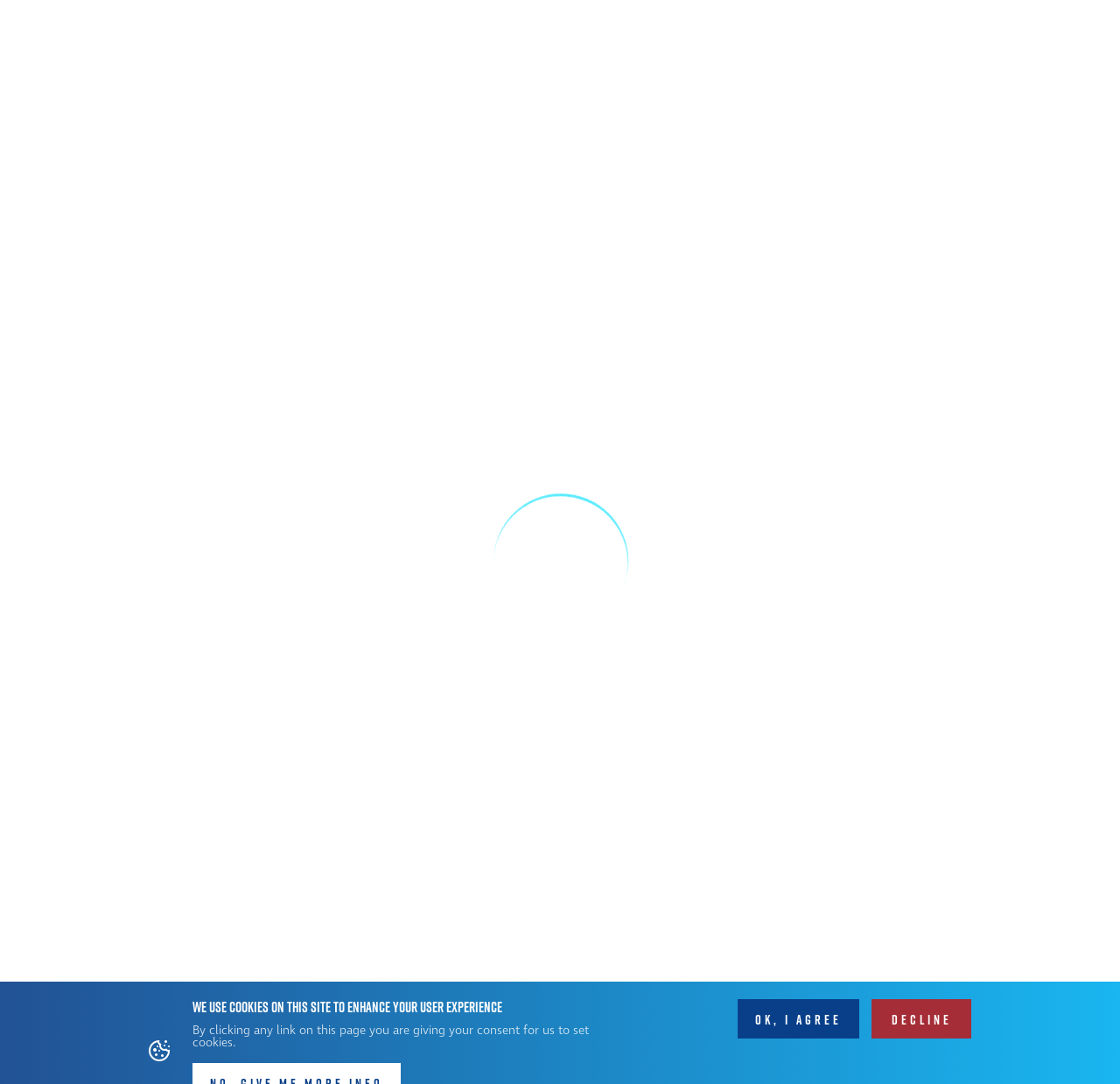Respond with a single word or phrase to the following question:
How many sports are listed?

15